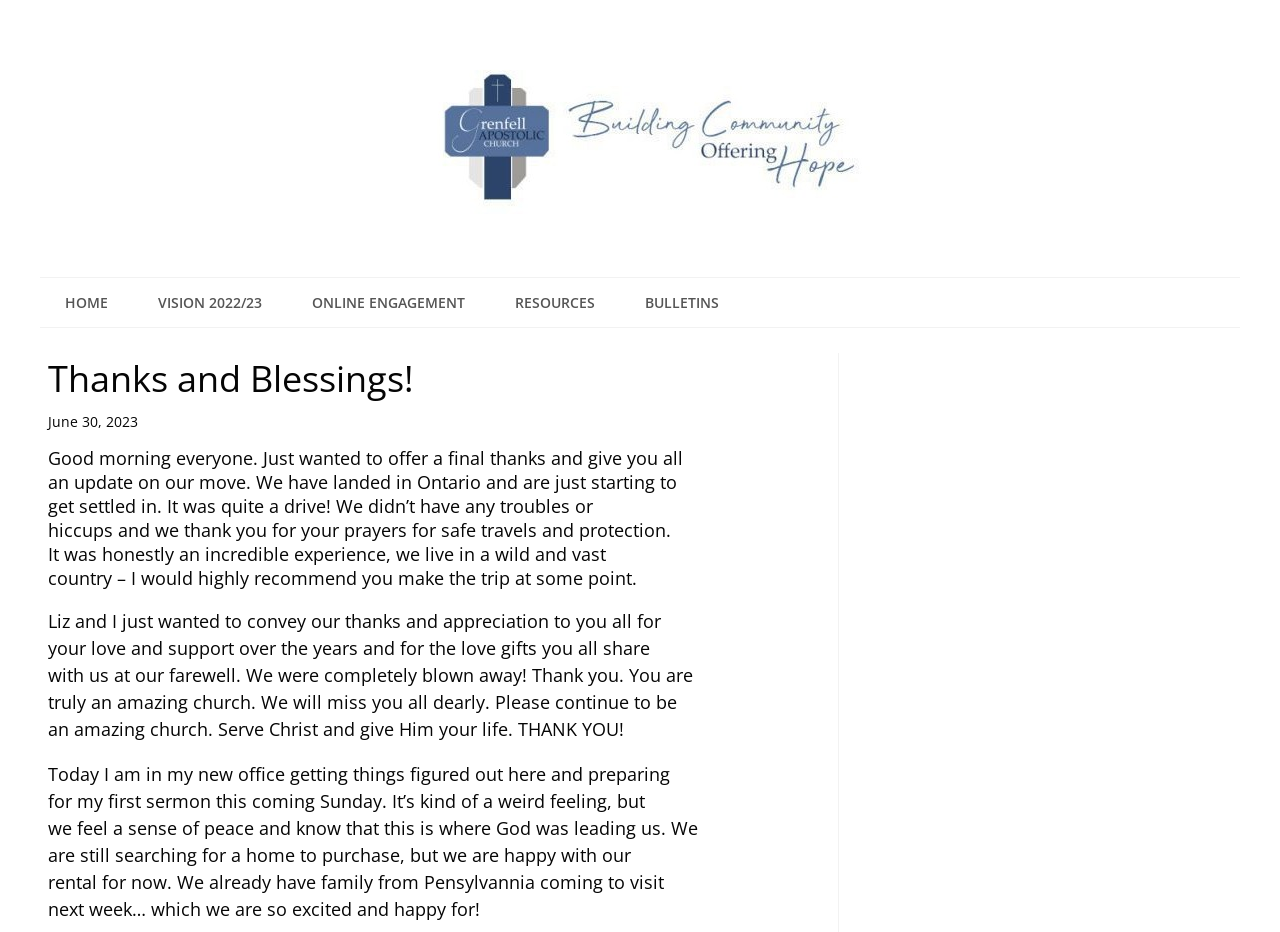Examine the image carefully and respond to the question with a detailed answer: 
What is the author's feeling about their new location?

I found the answer by reading the text and finding the sentence 'we feel a sense of peace and know that this is where God was leading us.', which suggests that the author has a sense of peace about their new location.